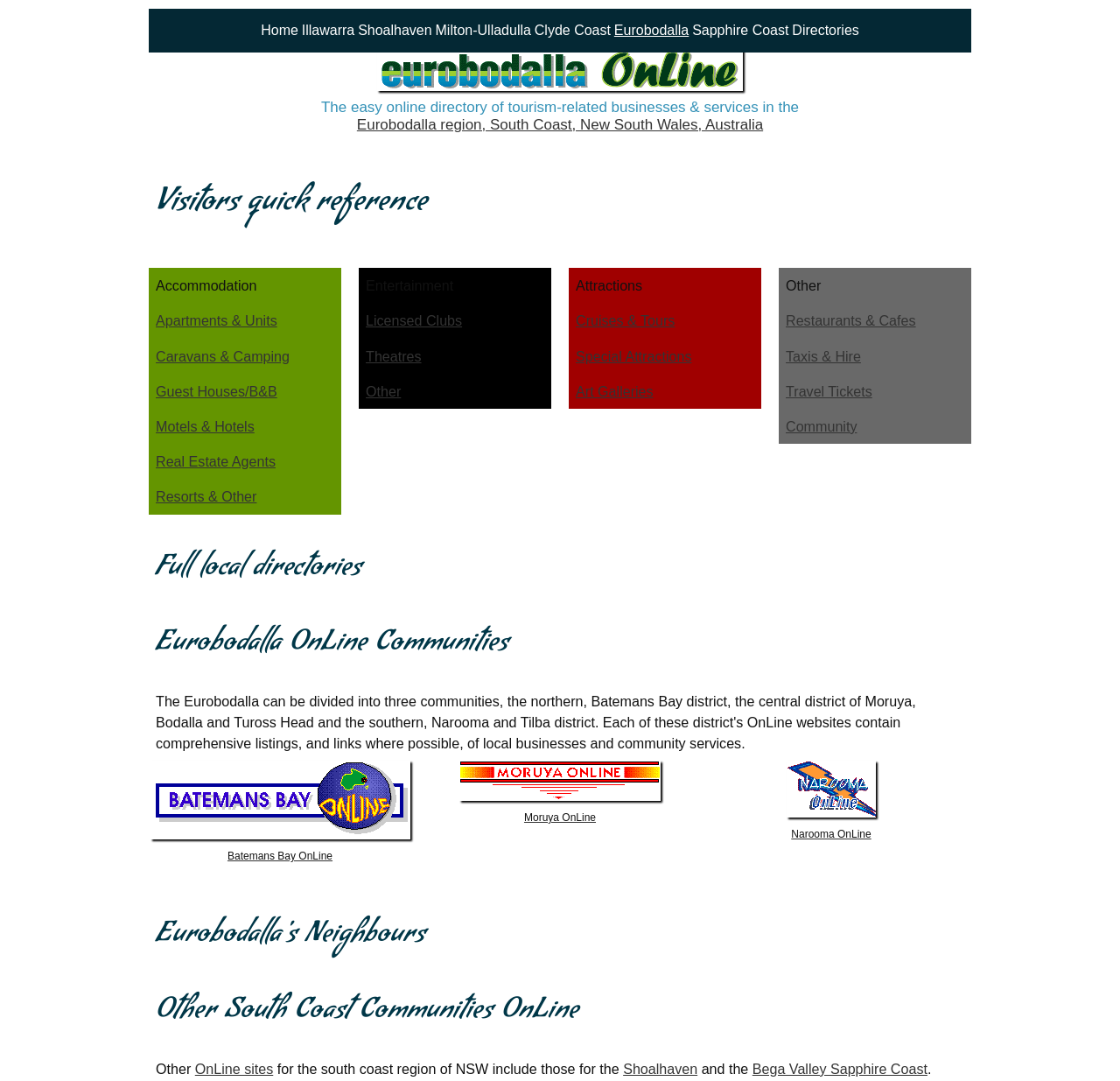Please find and generate the text of the main header of the webpage.

Visitors quick reference